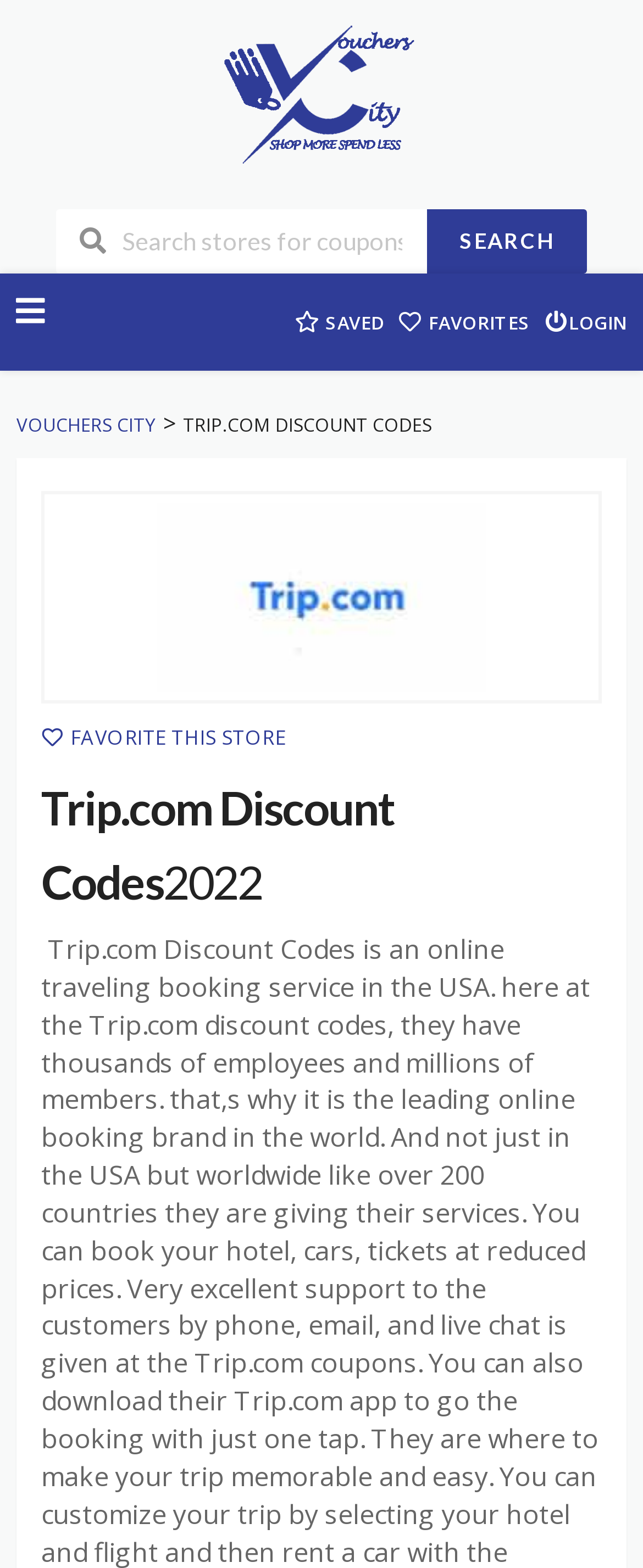Please mark the bounding box coordinates of the area that should be clicked to carry out the instruction: "Click on Vouchers City".

[0.308, 0.048, 0.692, 0.068]